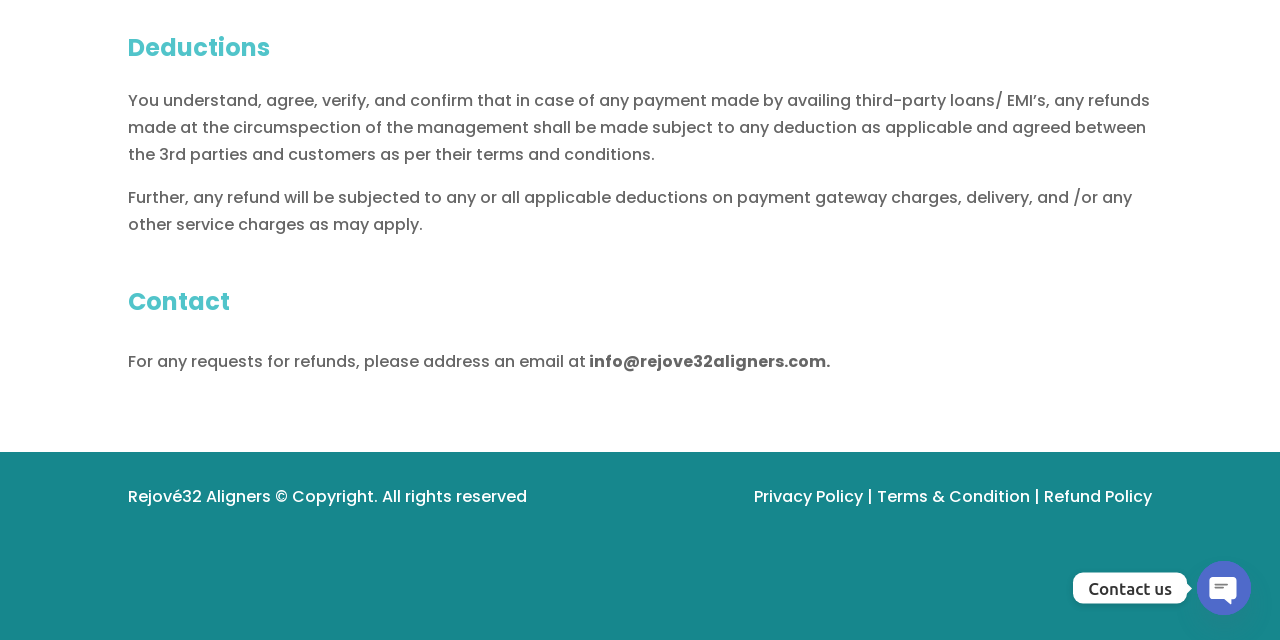Show the bounding box coordinates for the HTML element described as: "Privacy Policy".

[0.586, 0.758, 0.674, 0.794]